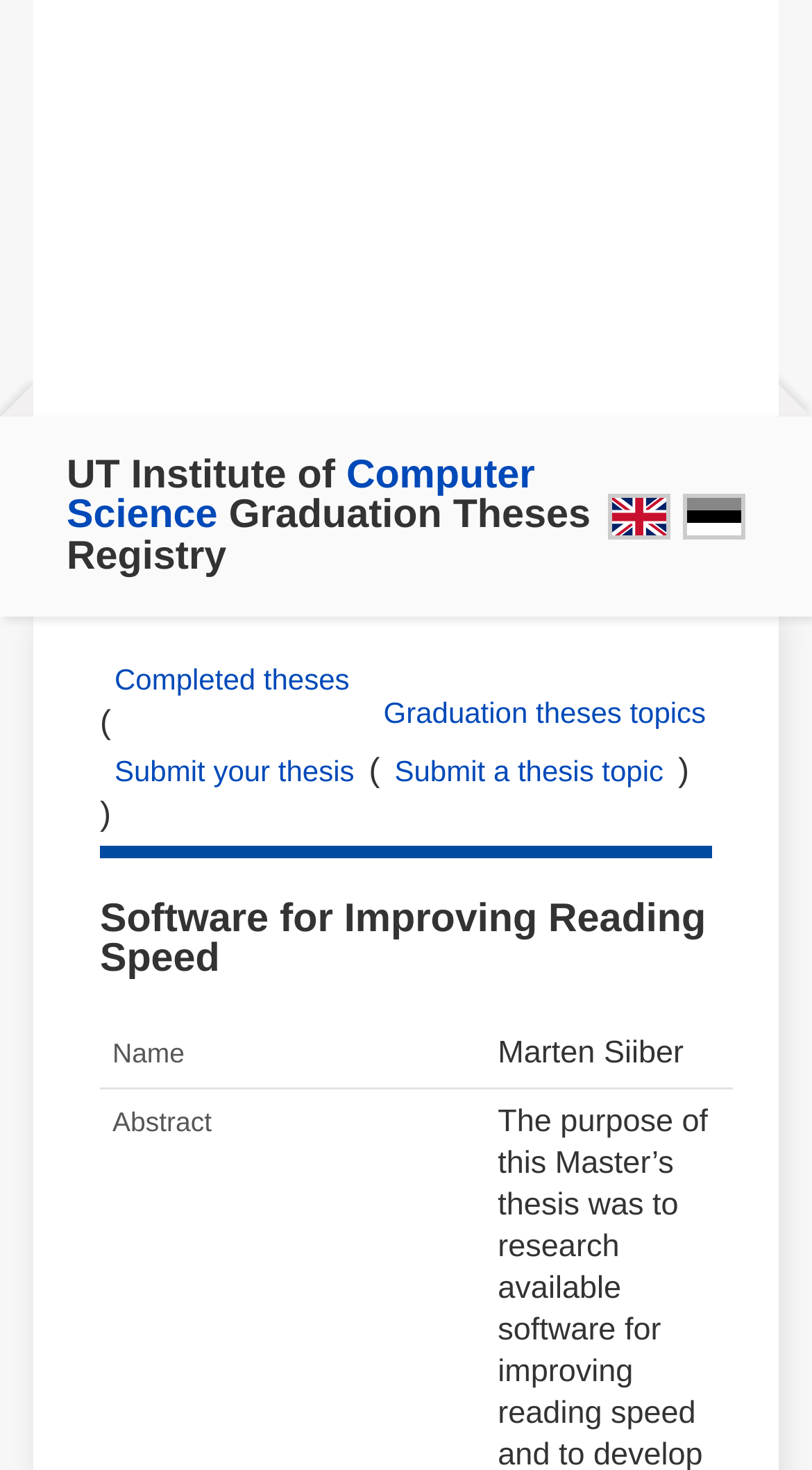Offer a comprehensive description of the webpage’s content and structure.

The webpage is about the Institute of Computer Science's Graduation Theses Registry. At the top, there is a heading that displays the full title of the webpage. Below the title, there are three links aligned horizontally, with the first link being "Computer Science". 

Further down, there are two sections. The first section has a link to "Completed theses" followed by a pair of parentheses, and another link to "Submit your thesis" within the parentheses. The second section has a link to "Graduation theses topics" followed by another pair of parentheses, and a link to "Submit a thesis topic" within the parentheses. These two sections are positioned side by side.

Below these sections, there is a heading titled "Software for Improving Reading Speed". Under this heading, there is a table with two columns, labeled "Name" and containing the value "Marten Siiber".